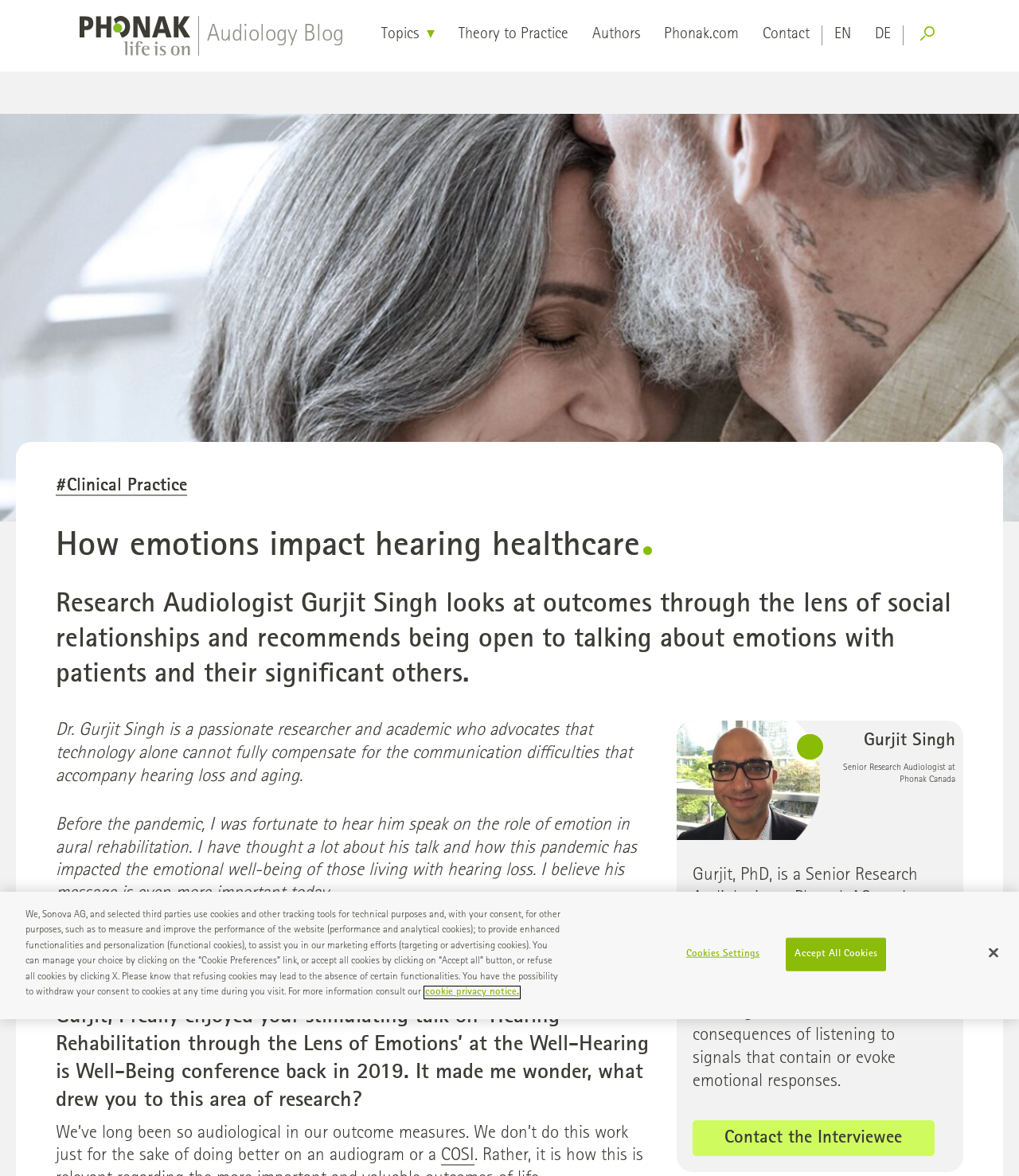Please determine the bounding box coordinates of the area that needs to be clicked to complete this task: 'Contact the Interviewee'. The coordinates must be four float numbers between 0 and 1, formatted as [left, top, right, bottom].

[0.68, 0.952, 0.917, 0.983]